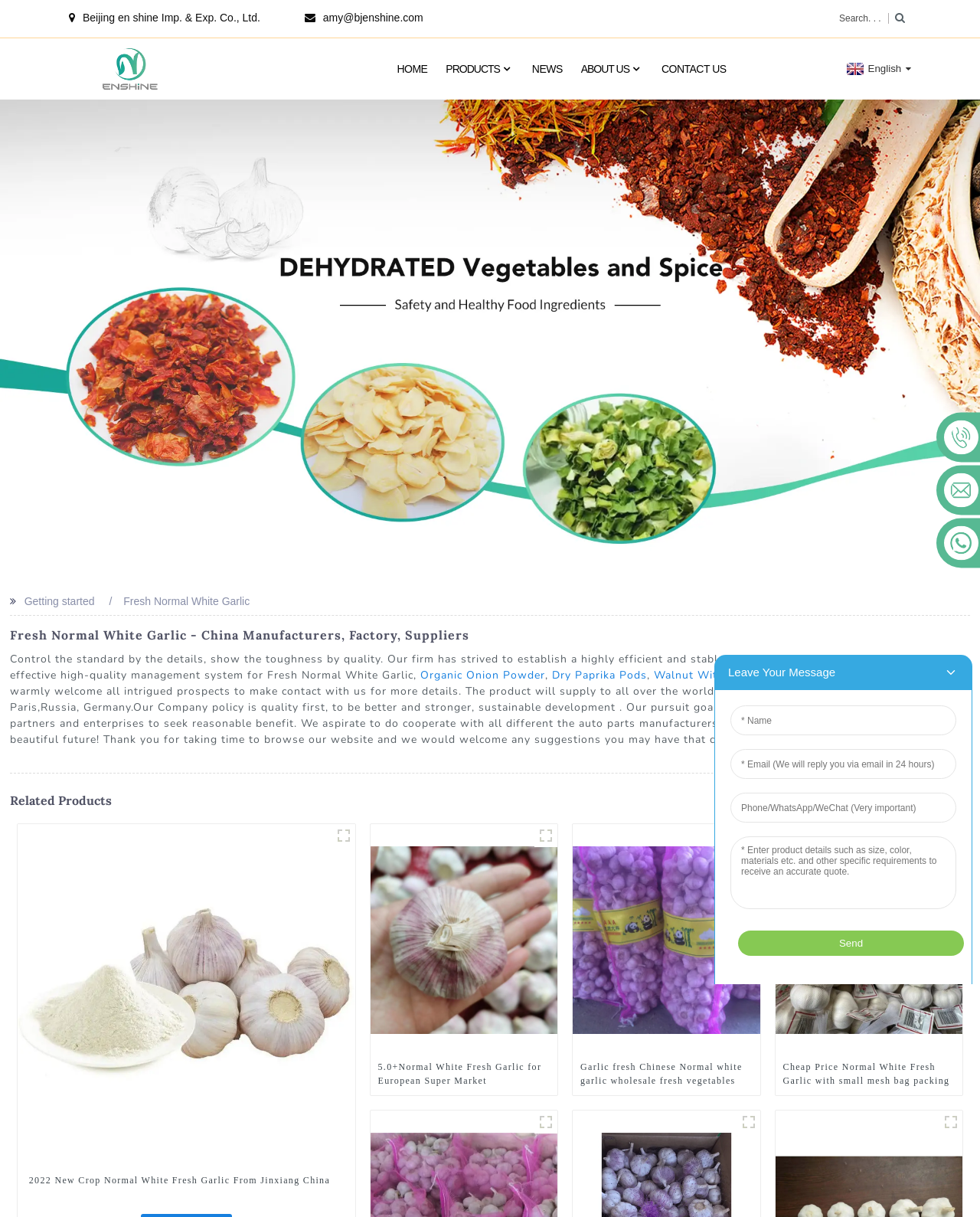Respond to the question below with a single word or phrase:
What is the contact email?

amy@bjenshine.com